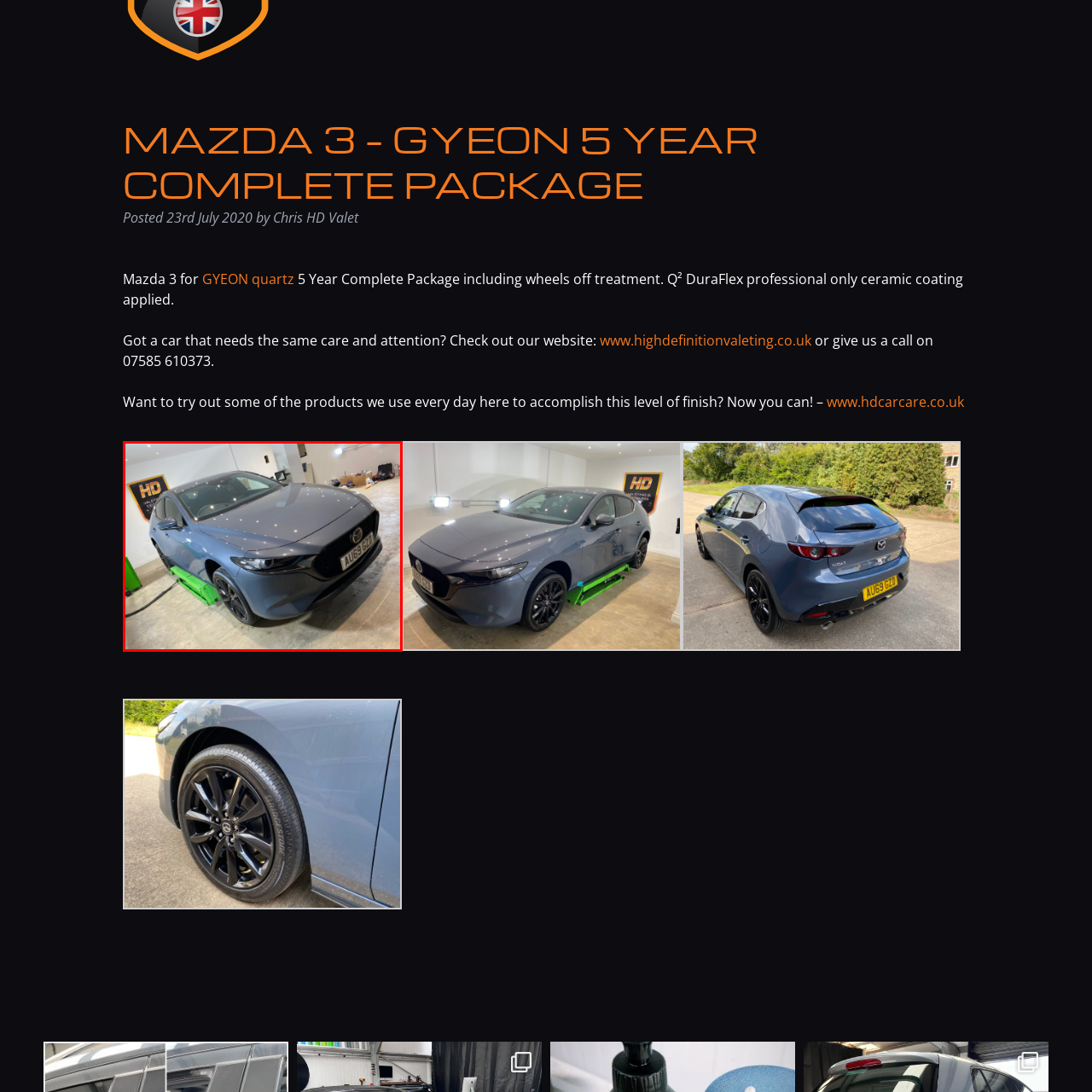Look closely at the image surrounded by the red box, What is the name of the company in the background? Give your answer as a single word or phrase.

High Definition Valeting